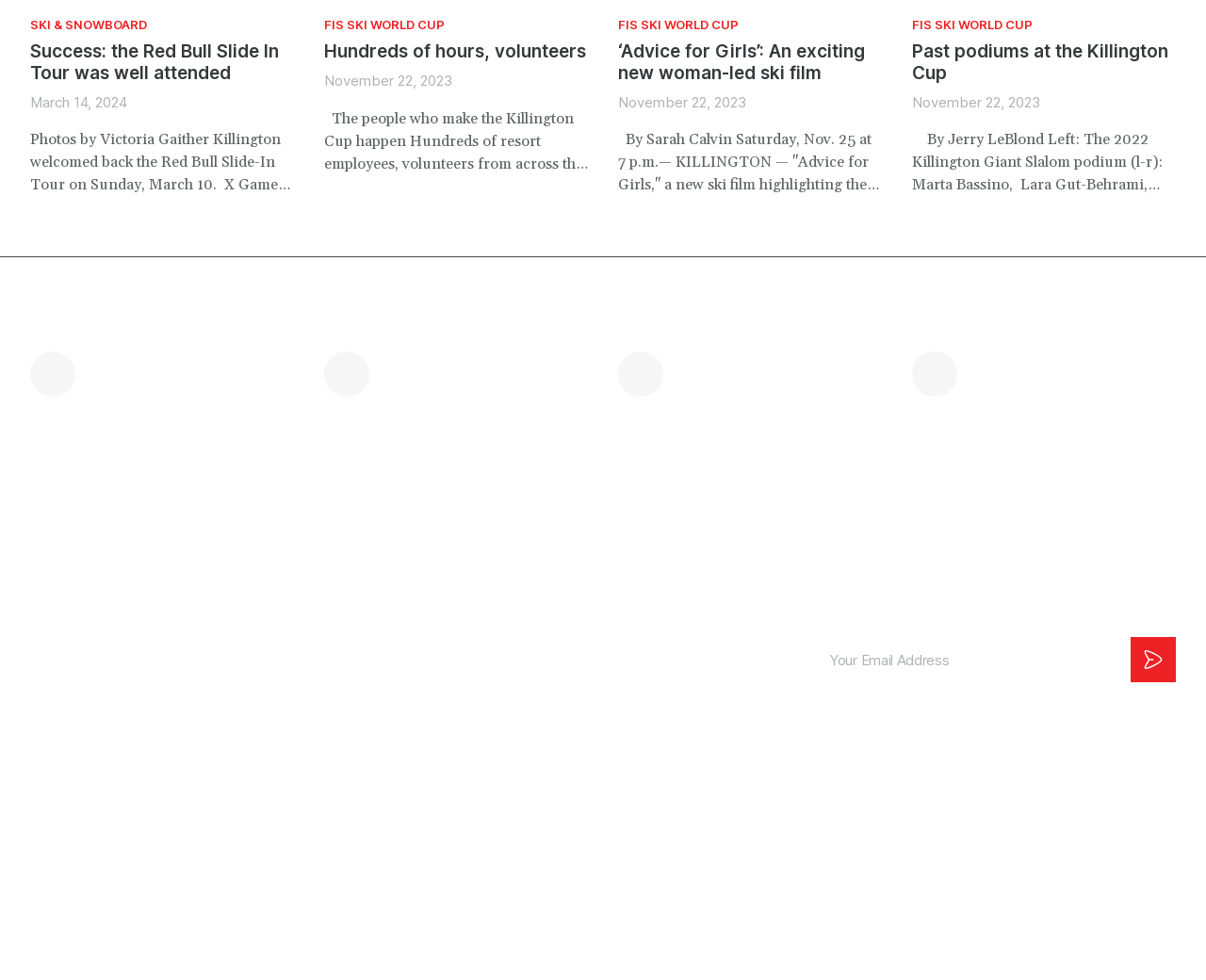What is the name of the ski resort mentioned?
Can you offer a detailed and complete answer to this question?

The name of the ski resort mentioned is Killington, which can be found in the text 'Killington welcomed back the Red Bull Slide-In Tour on Sunday, March 10.'